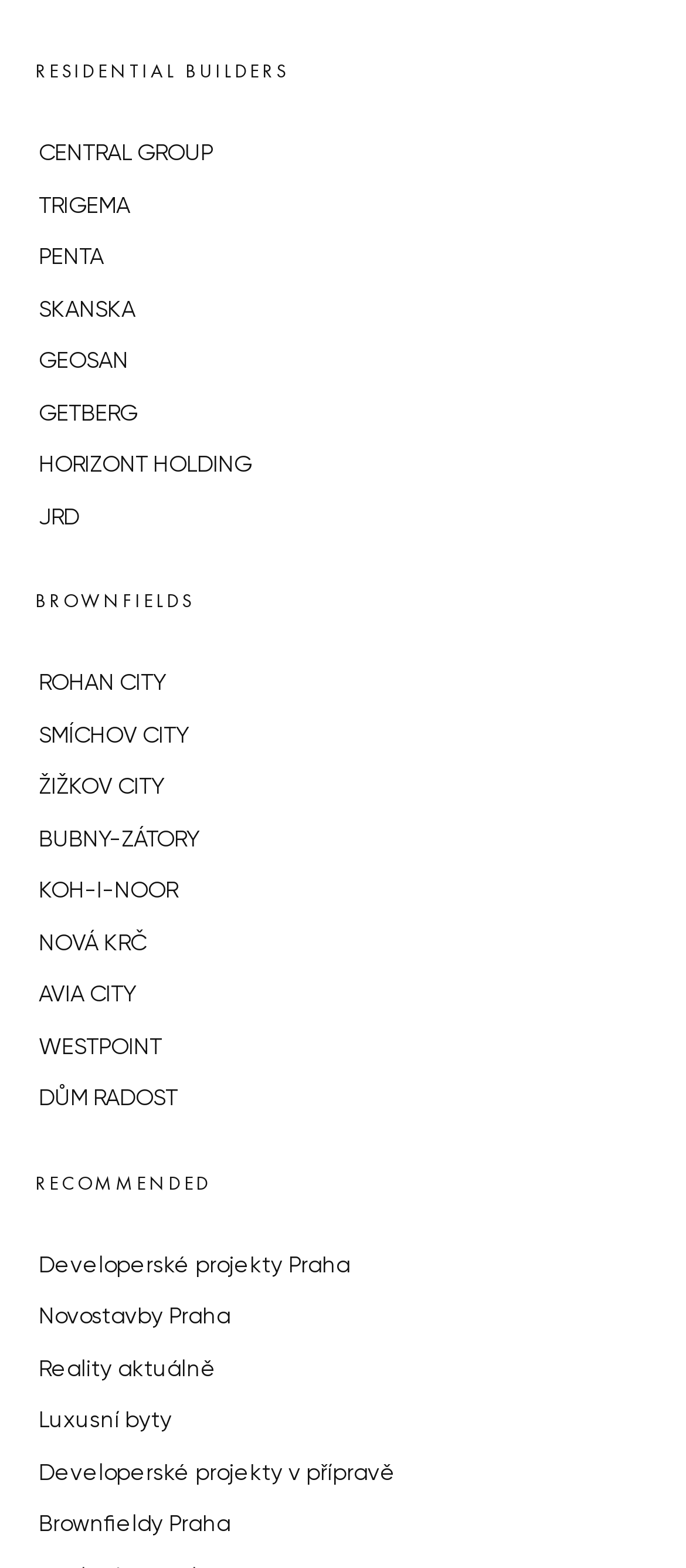Please find the bounding box coordinates of the clickable region needed to complete the following instruction: "Check out Luxusní byty". The bounding box coordinates must consist of four float numbers between 0 and 1, i.e., [left, top, right, bottom].

[0.051, 0.89, 0.582, 0.924]